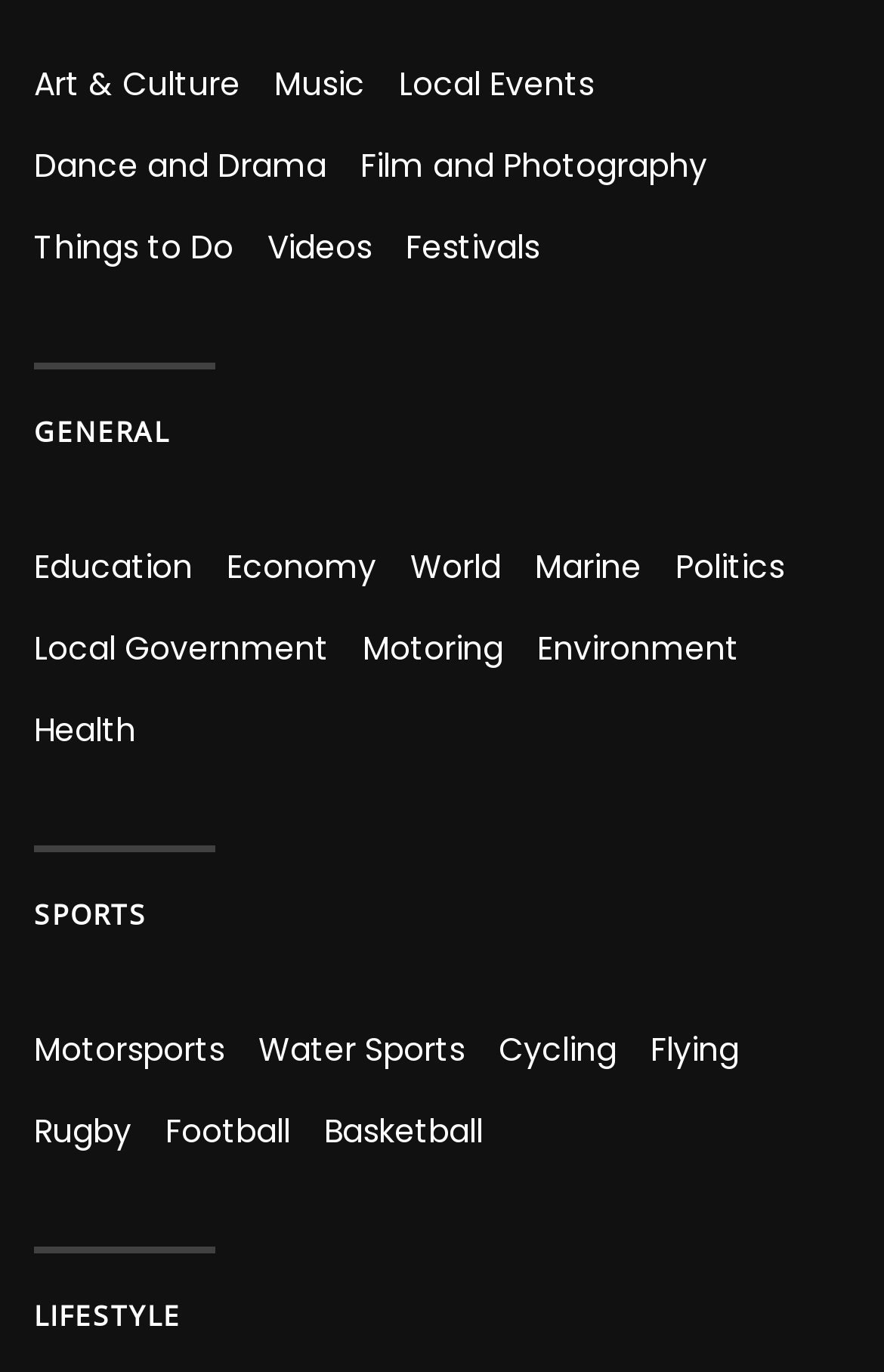How many links are there under 'LIFESTYLE'?
Answer the question with just one word or phrase using the image.

1